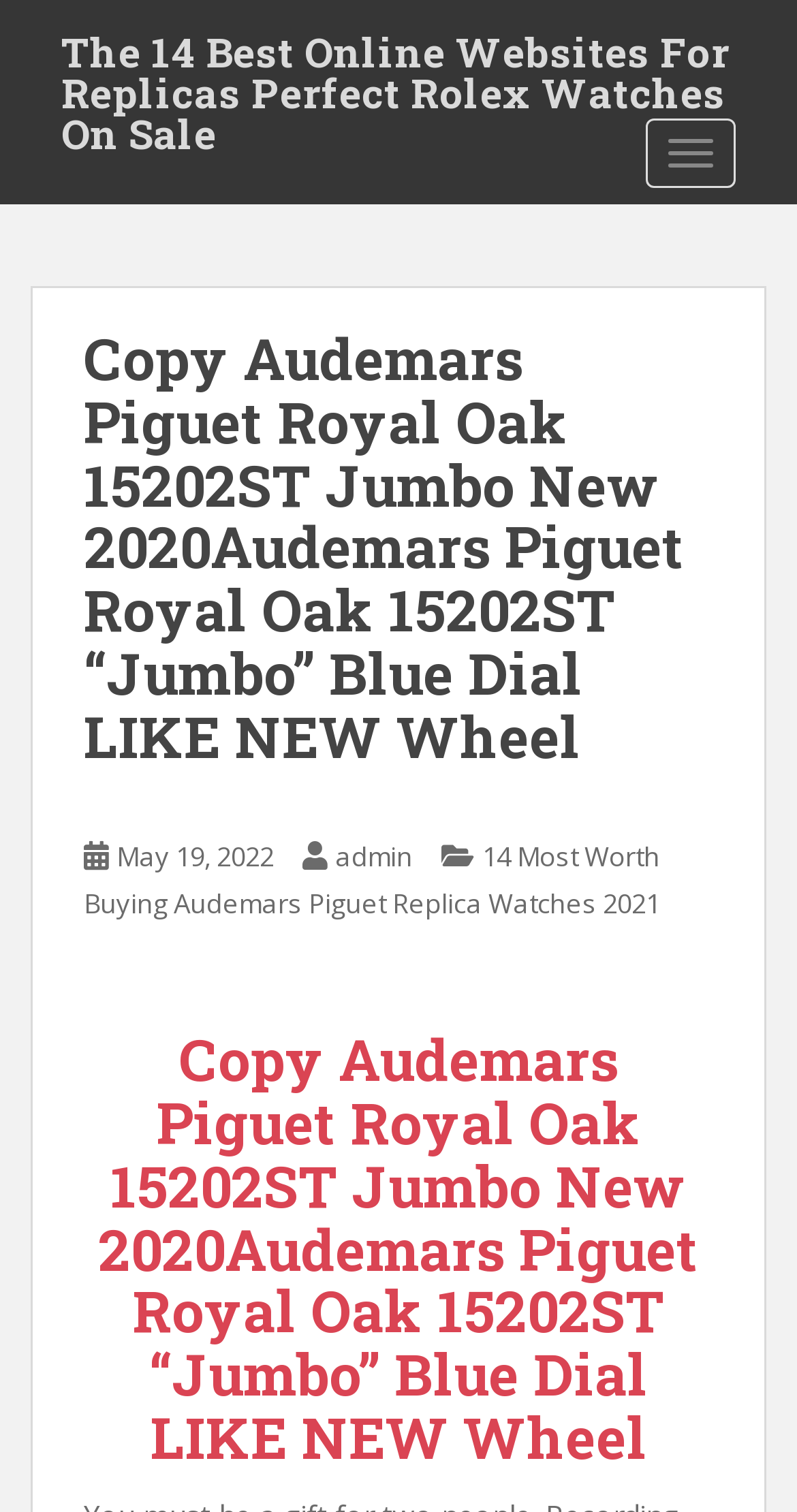Generate the text content of the main heading of the webpage.

Copy Audemars Piguet Royal Oak 15202ST Jumbo New 2020Audemars Piguet Royal Oak 15202ST “Jumbo” Blue Dial LIKE NEW Wheel